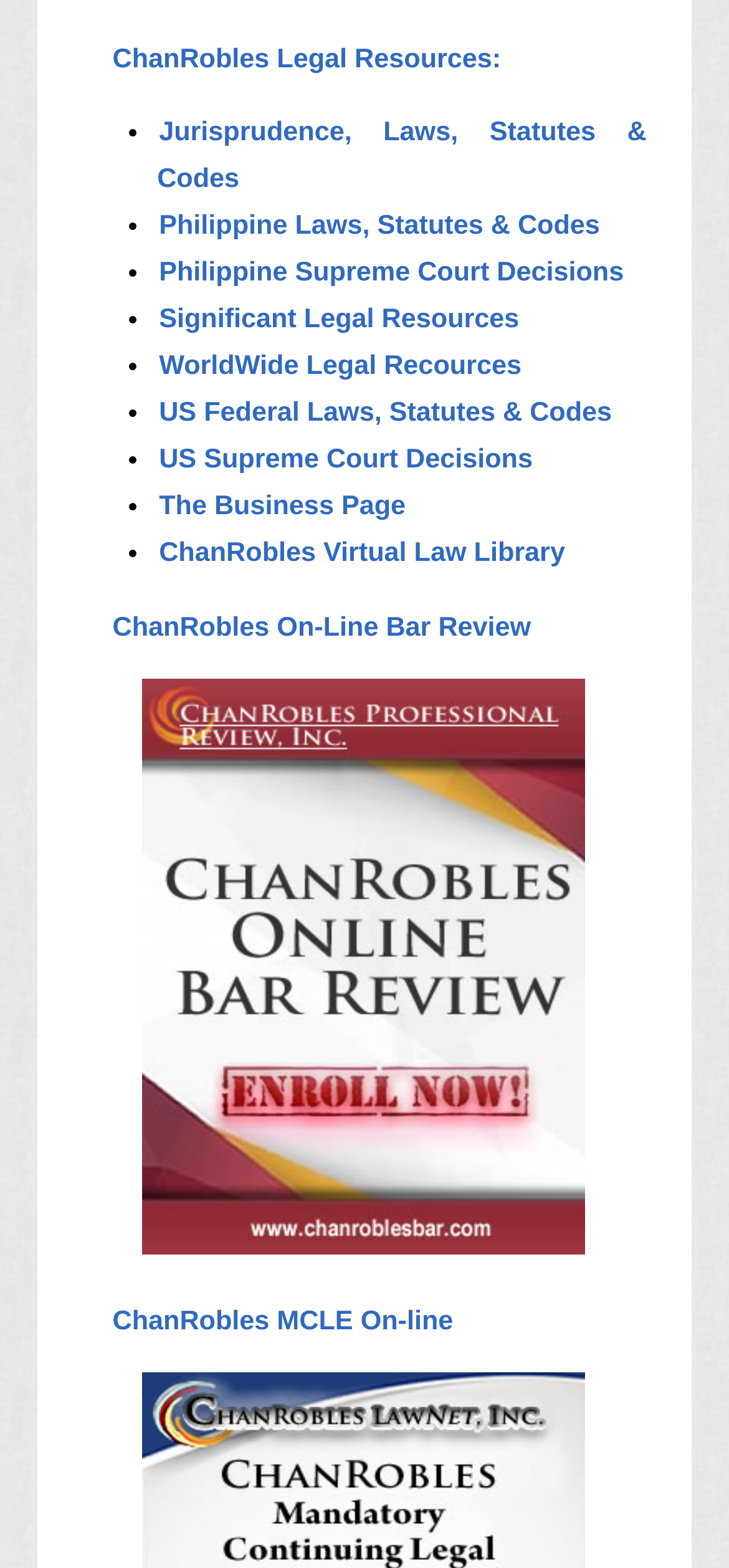Give a succinct answer to this question in a single word or phrase: 
What is the last link in the list?

The Business Page